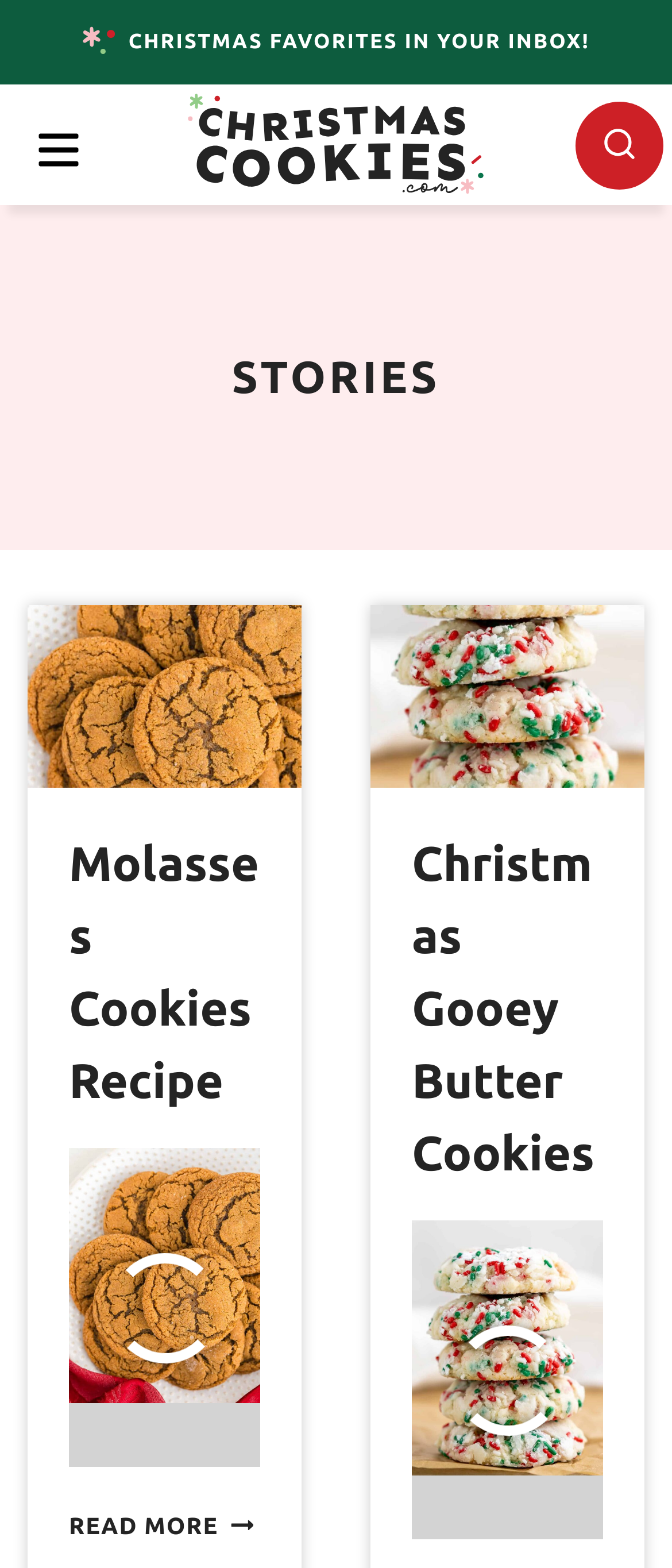Determine the bounding box coordinates of the region that needs to be clicked to achieve the task: "Explore Christmas Gooey Butter Cookies".

[0.613, 0.534, 0.885, 0.753]